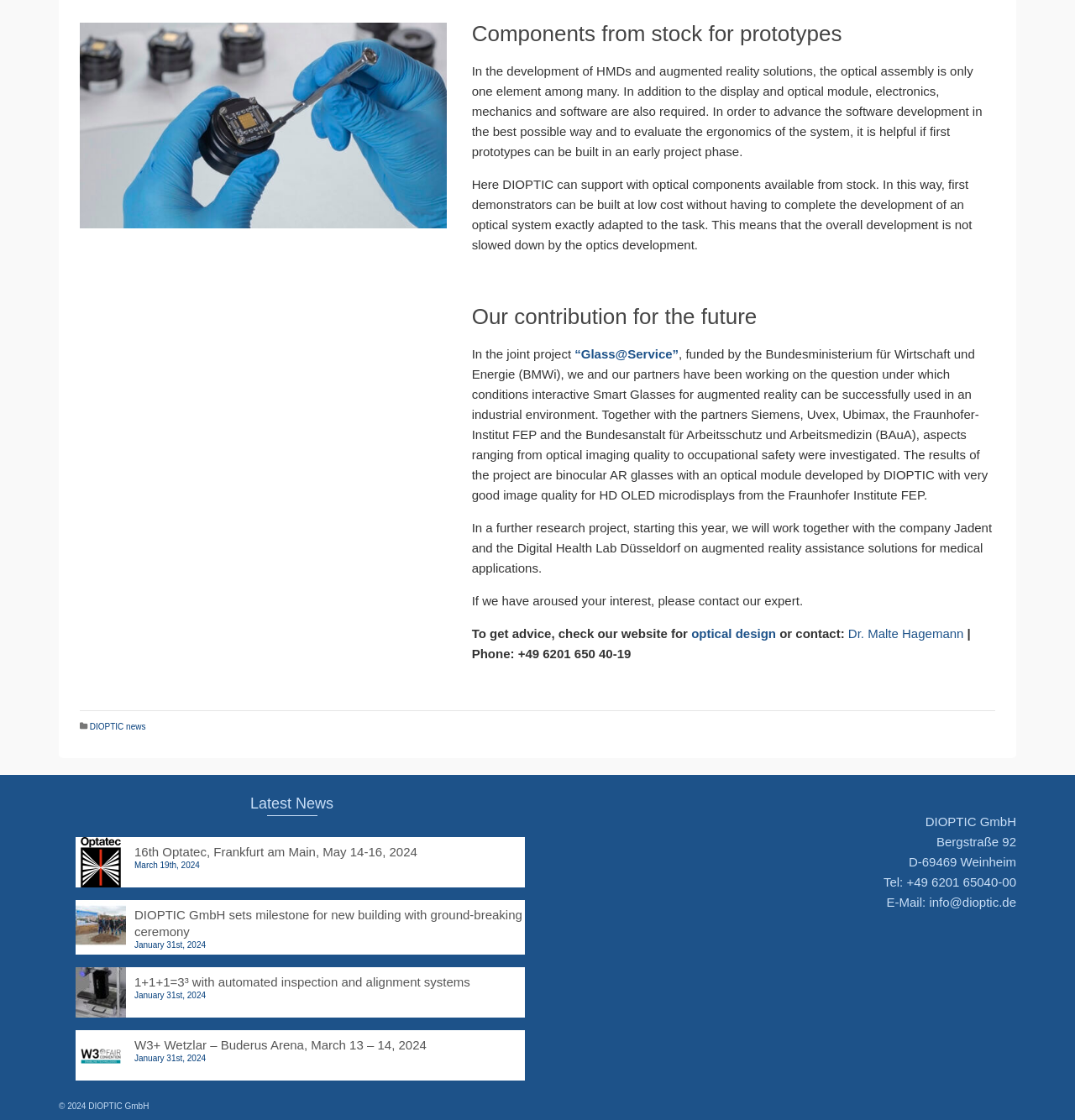Answer the question using only one word or a concise phrase: What is the company name?

DIOPTIC GmbH